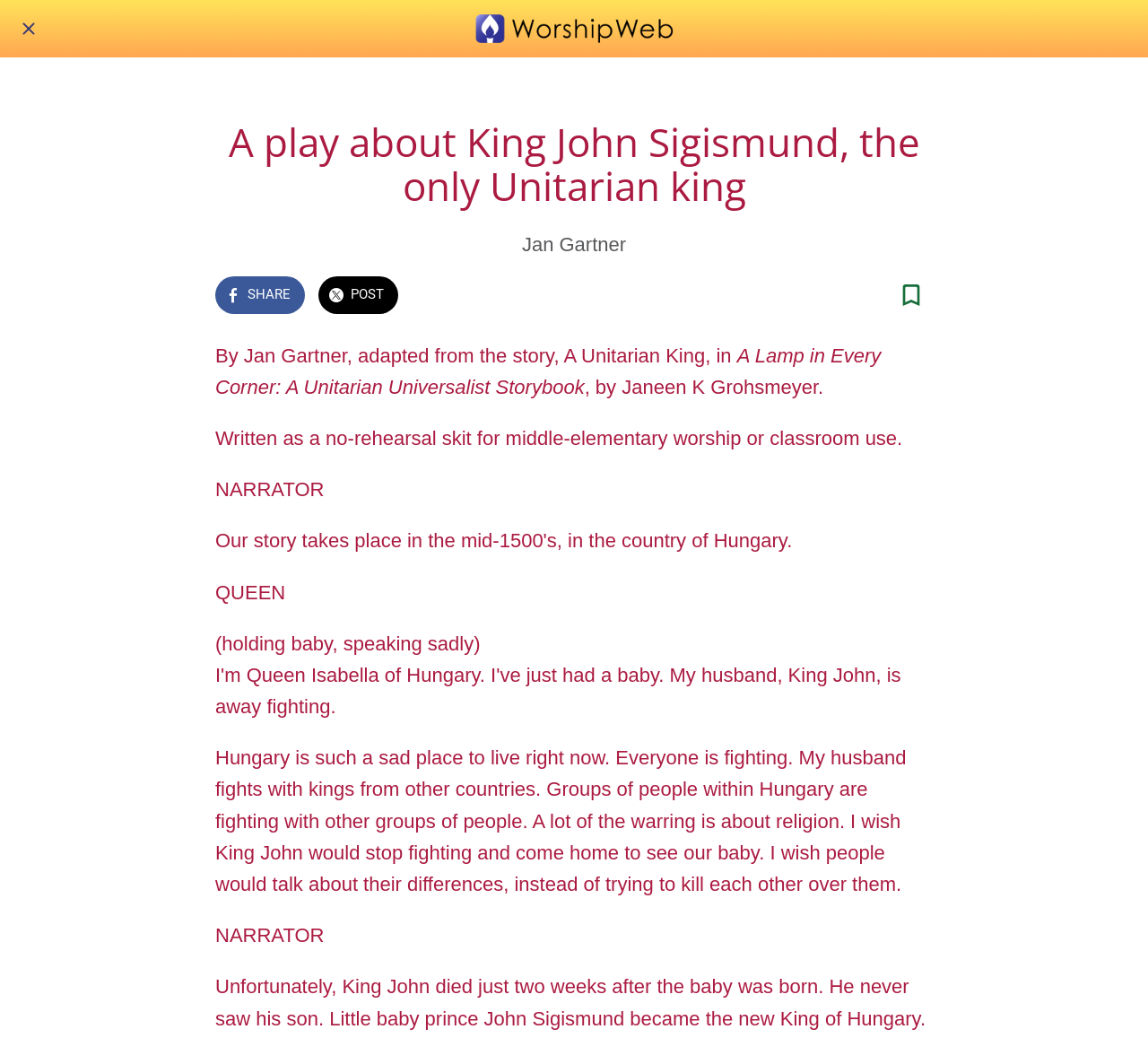Bounding box coordinates are to be given in the format (top-left x, top-left y, bottom-right x, bottom-right y). All values must be floating point numbers between 0 and 1. Provide the bounding box coordinate for the UI element described as: materialicons-round-1386

[0.016, 0.017, 0.034, 0.038]